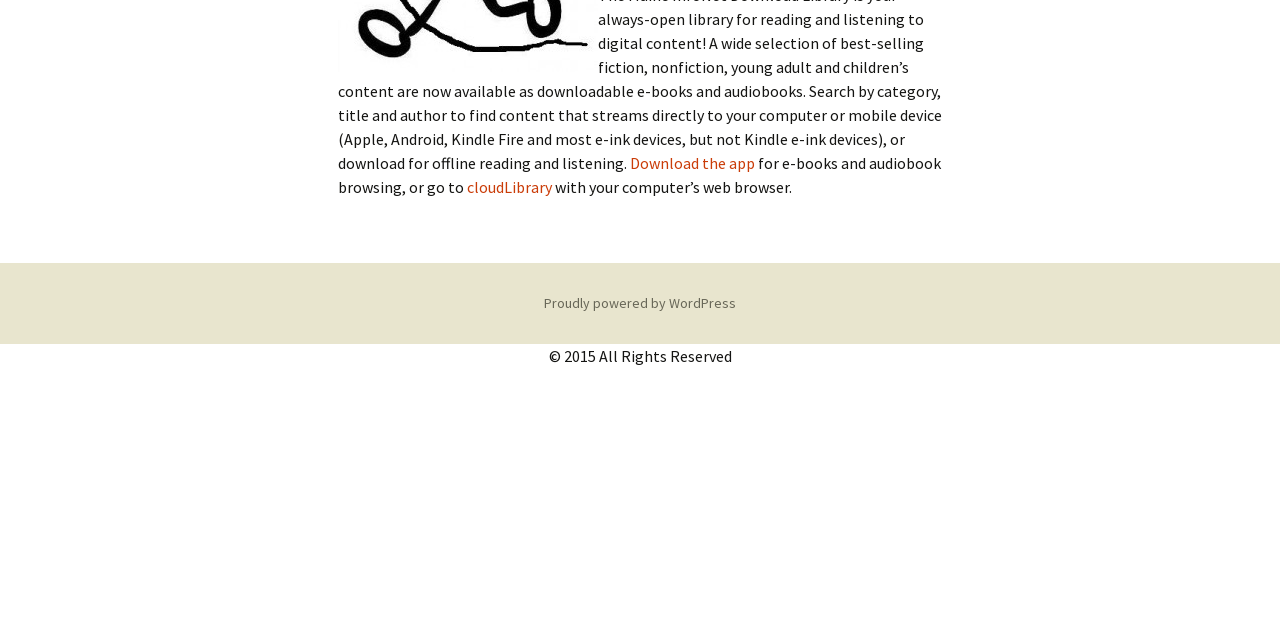Please predict the bounding box coordinates (top-left x, top-left y, bottom-right x, bottom-right y) for the UI element in the screenshot that fits the description: Download the app

[0.492, 0.24, 0.59, 0.271]